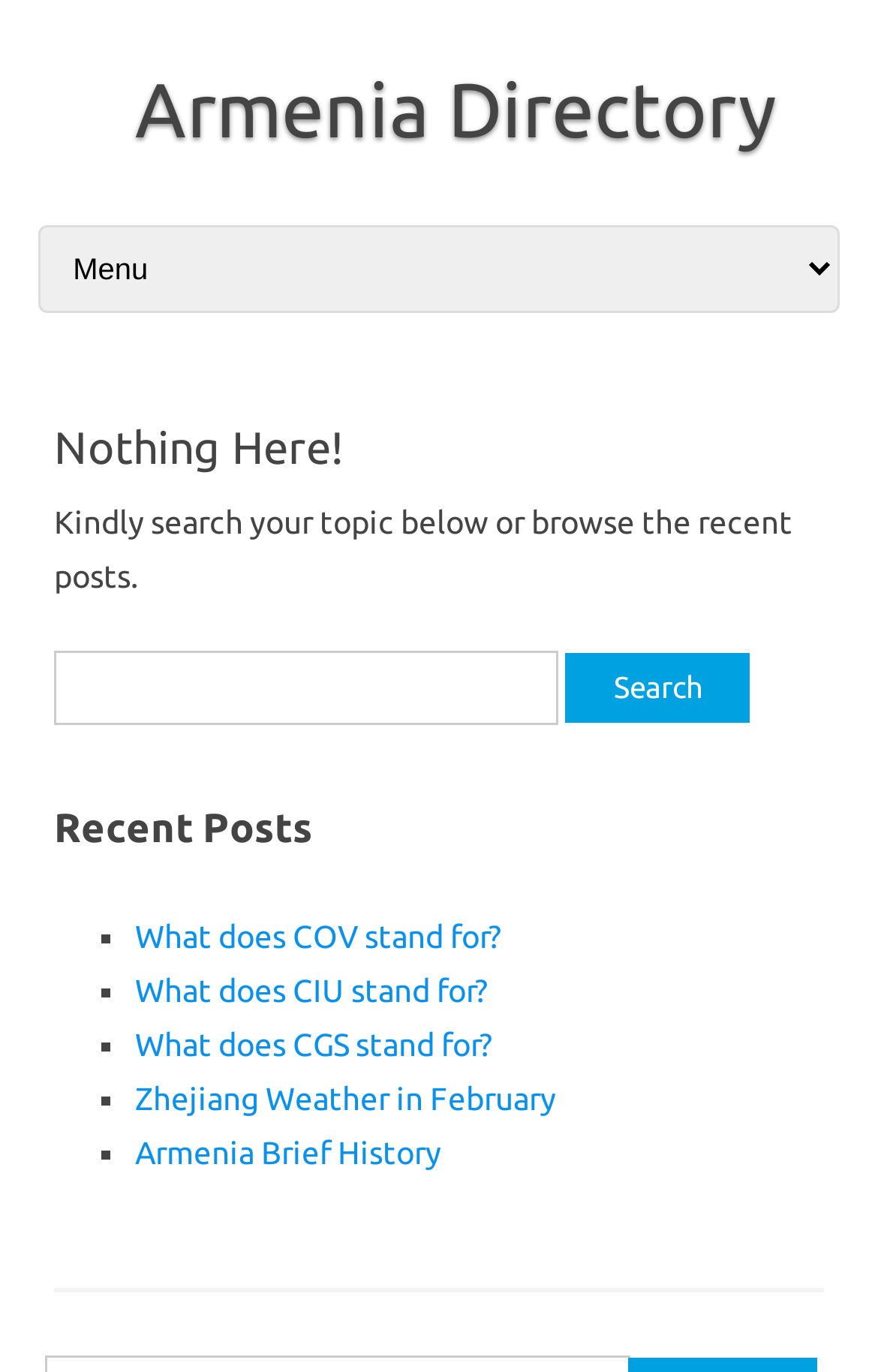Please identify the bounding box coordinates of the element on the webpage that should be clicked to follow this instruction: "Search for a topic". The bounding box coordinates should be given as four float numbers between 0 and 1, formatted as [left, top, right, bottom].

[0.062, 0.474, 0.636, 0.528]